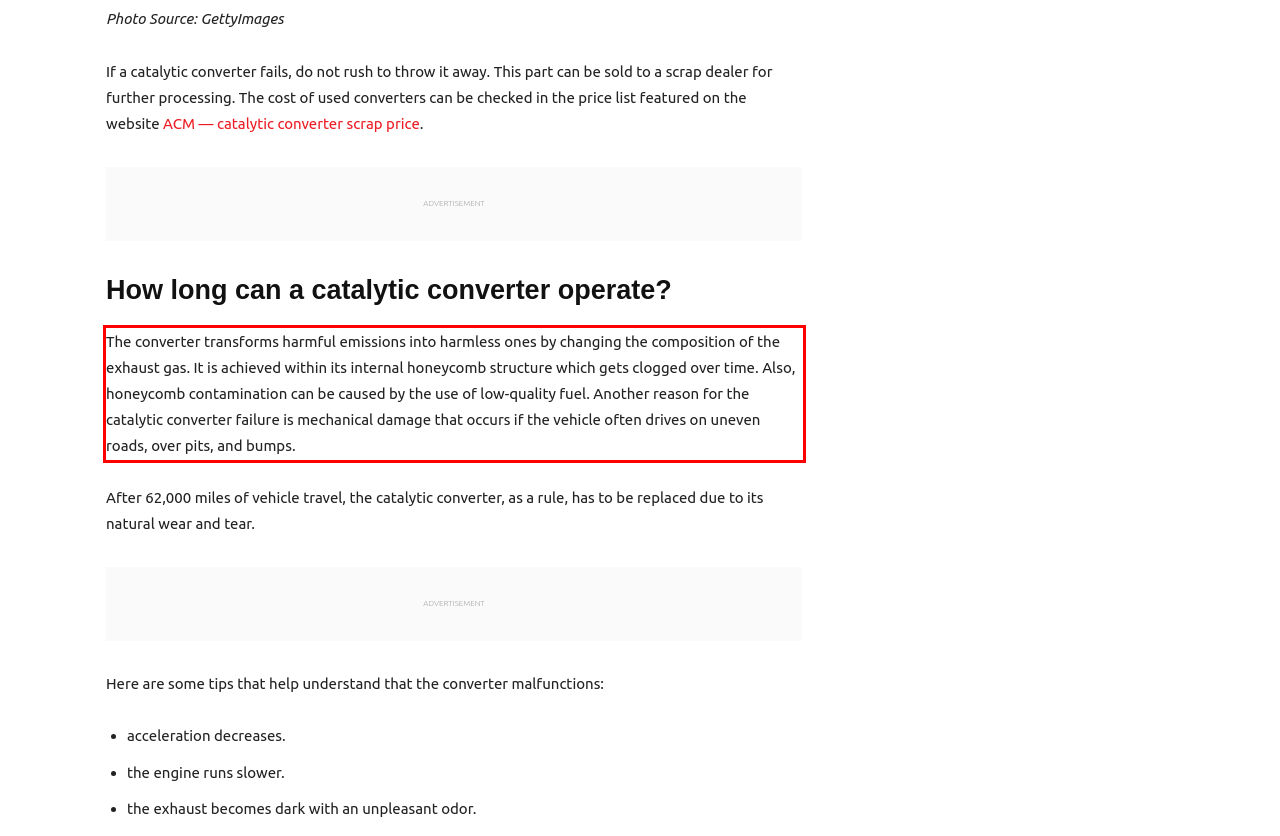Examine the screenshot of the webpage, locate the red bounding box, and generate the text contained within it.

The converter transforms harmful emissions into harmless ones by changing the composition of the exhaust gas. It is achieved within its internal honeycomb structure which gets clogged over time. Also, honeycomb contamination can be caused by the use of low-quality fuel. Another reason for the catalytic converter failure is mechanical damage that occurs if the vehicle often drives on uneven roads, over pits, and bumps.